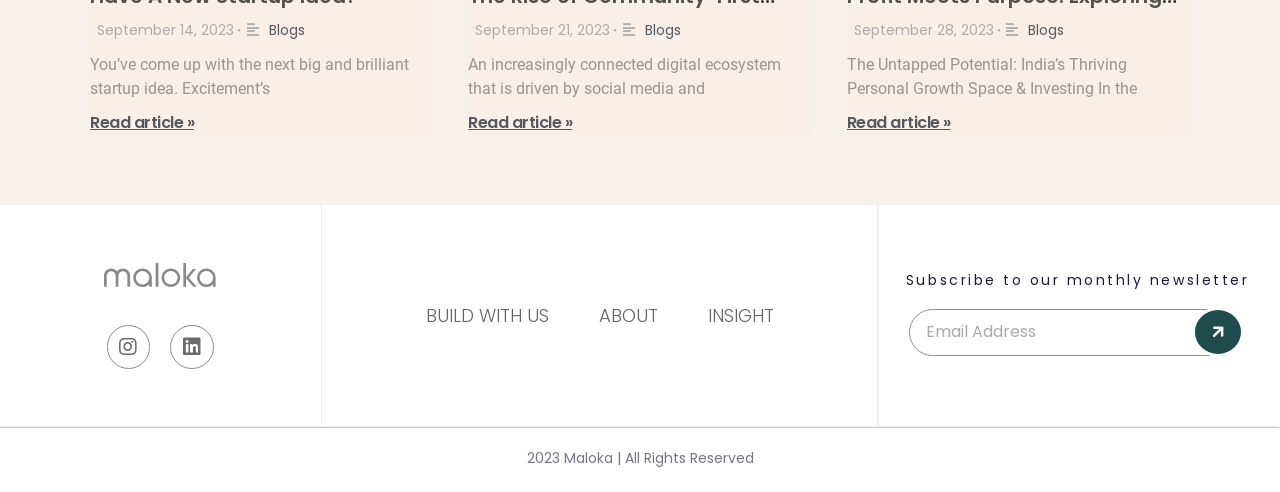What is the name of the company?
Using the image as a reference, answer with just one word or a short phrase.

Maloka